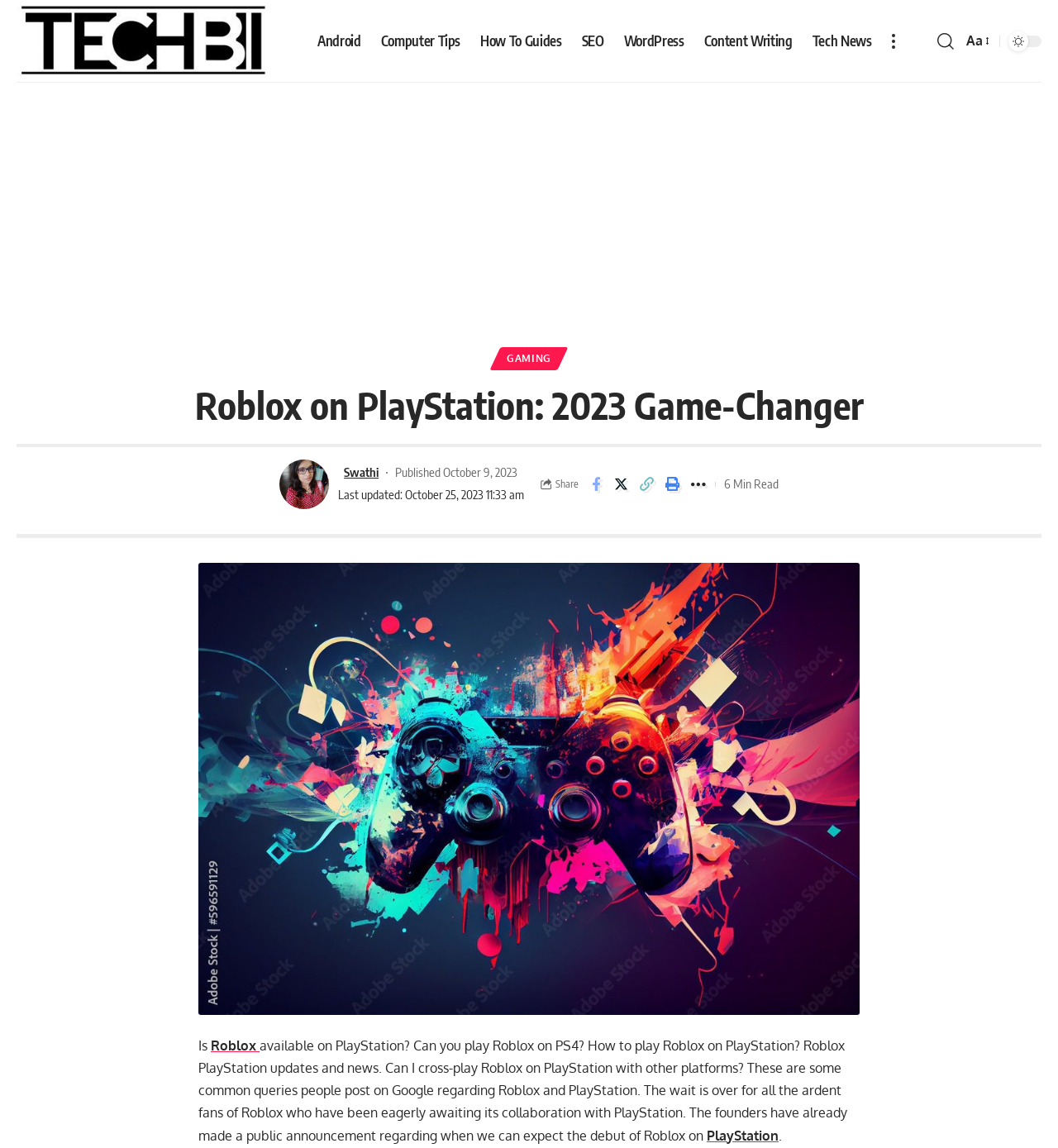Locate the bounding box coordinates of the element that should be clicked to execute the following instruction: "Share the article on Facebook".

[0.552, 0.41, 0.574, 0.433]